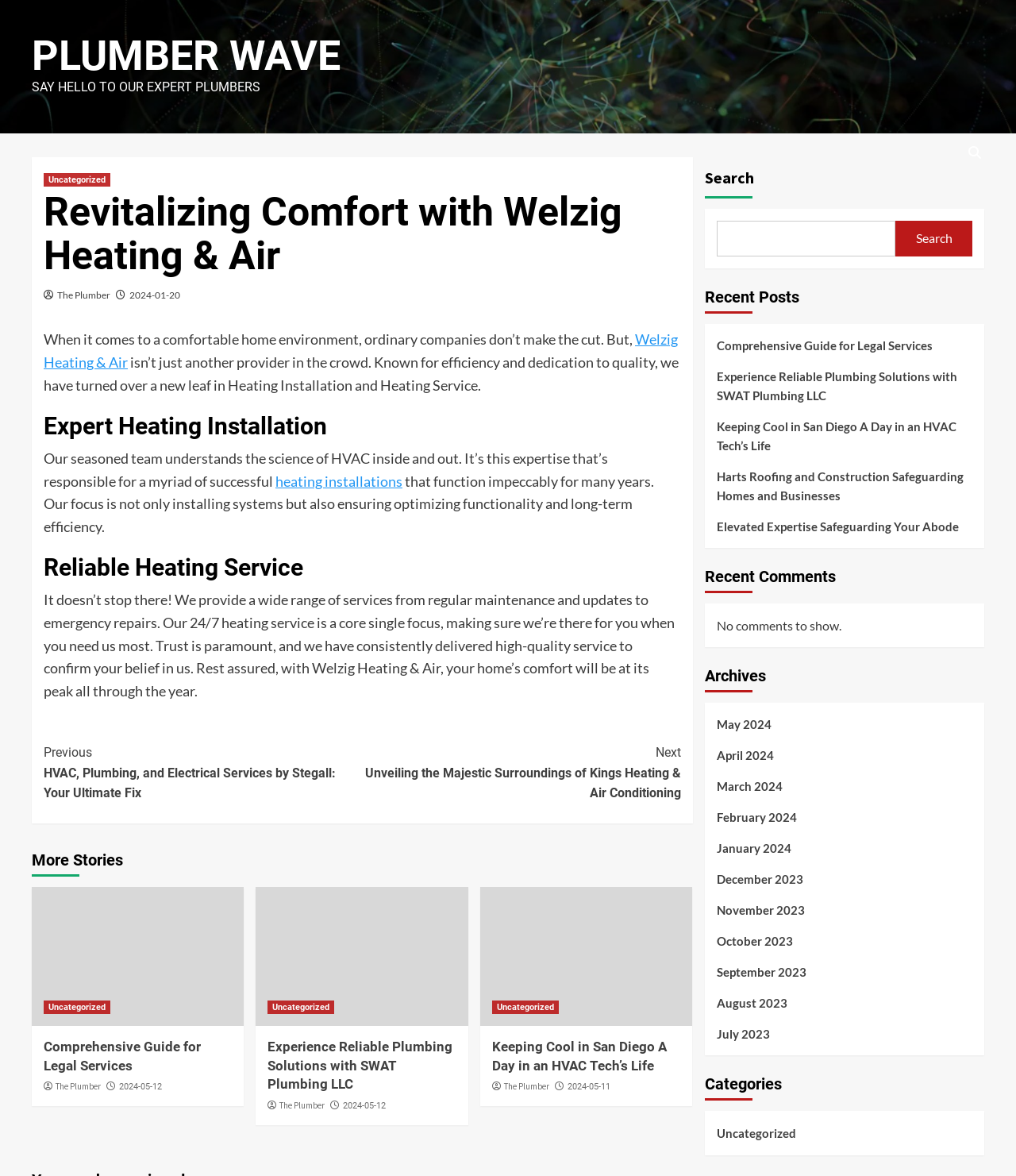What is the category of the latest article?
Please ensure your answer is as detailed and informative as possible.

The category of the latest article can be found by looking at the category section of the webpage, where the latest article is listed under the category 'Uncategorized'.